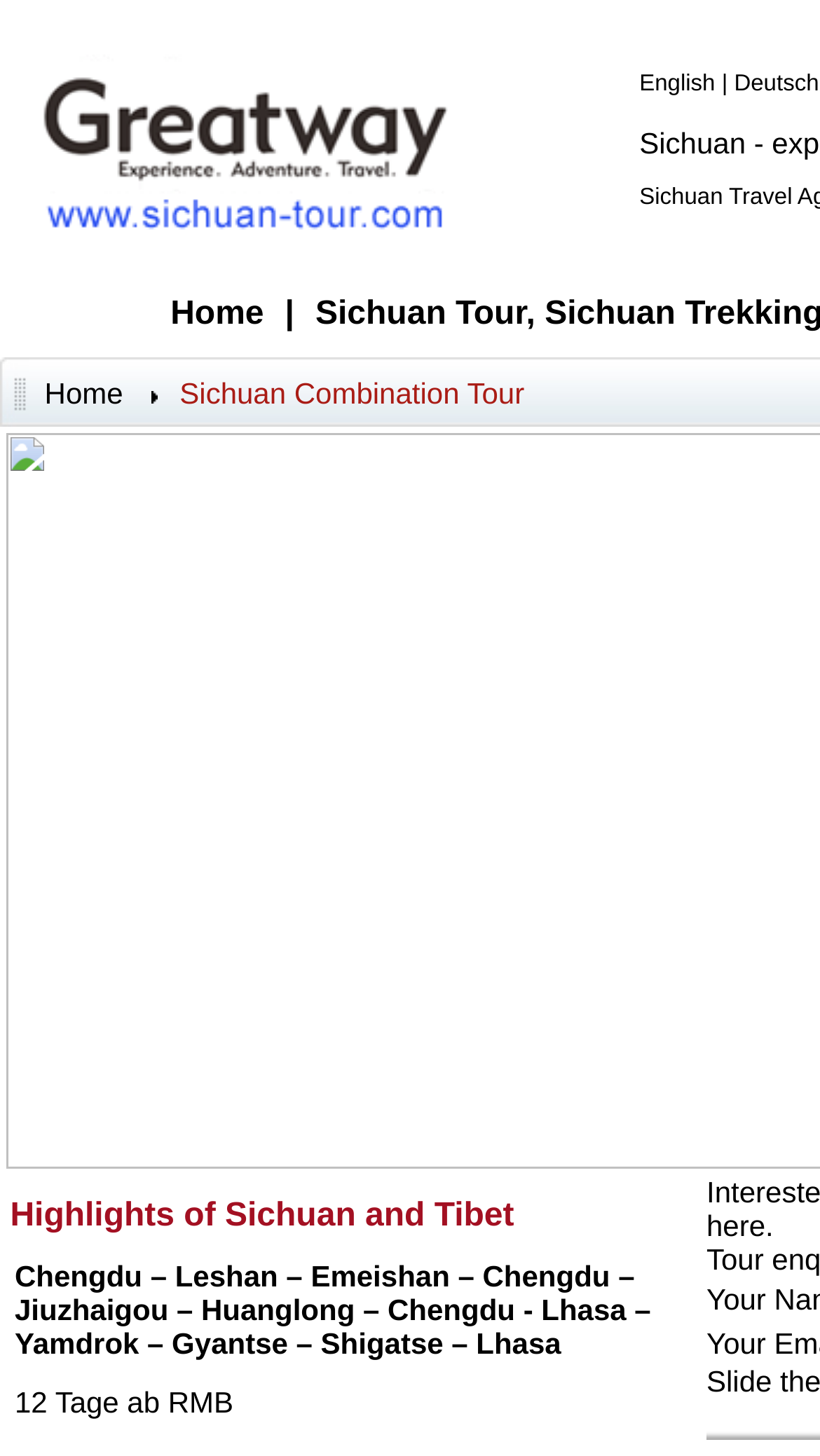How many days is the tour?
Answer the question with a single word or phrase by looking at the picture.

12 Tage